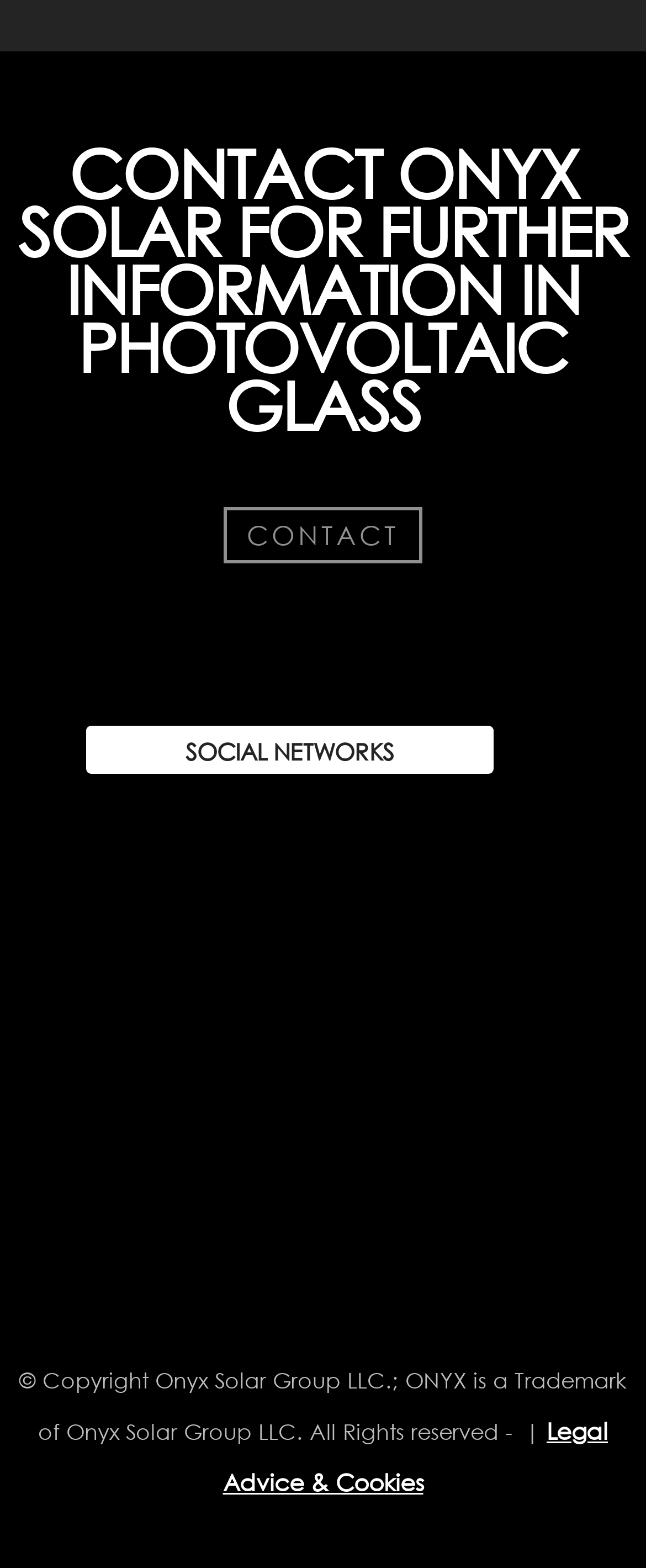Bounding box coordinates should be provided in the format (top-left x, top-left y, bottom-right x, bottom-right y) with all values between 0 and 1. Identify the bounding box for this UI element: Contact

[0.346, 0.324, 0.654, 0.36]